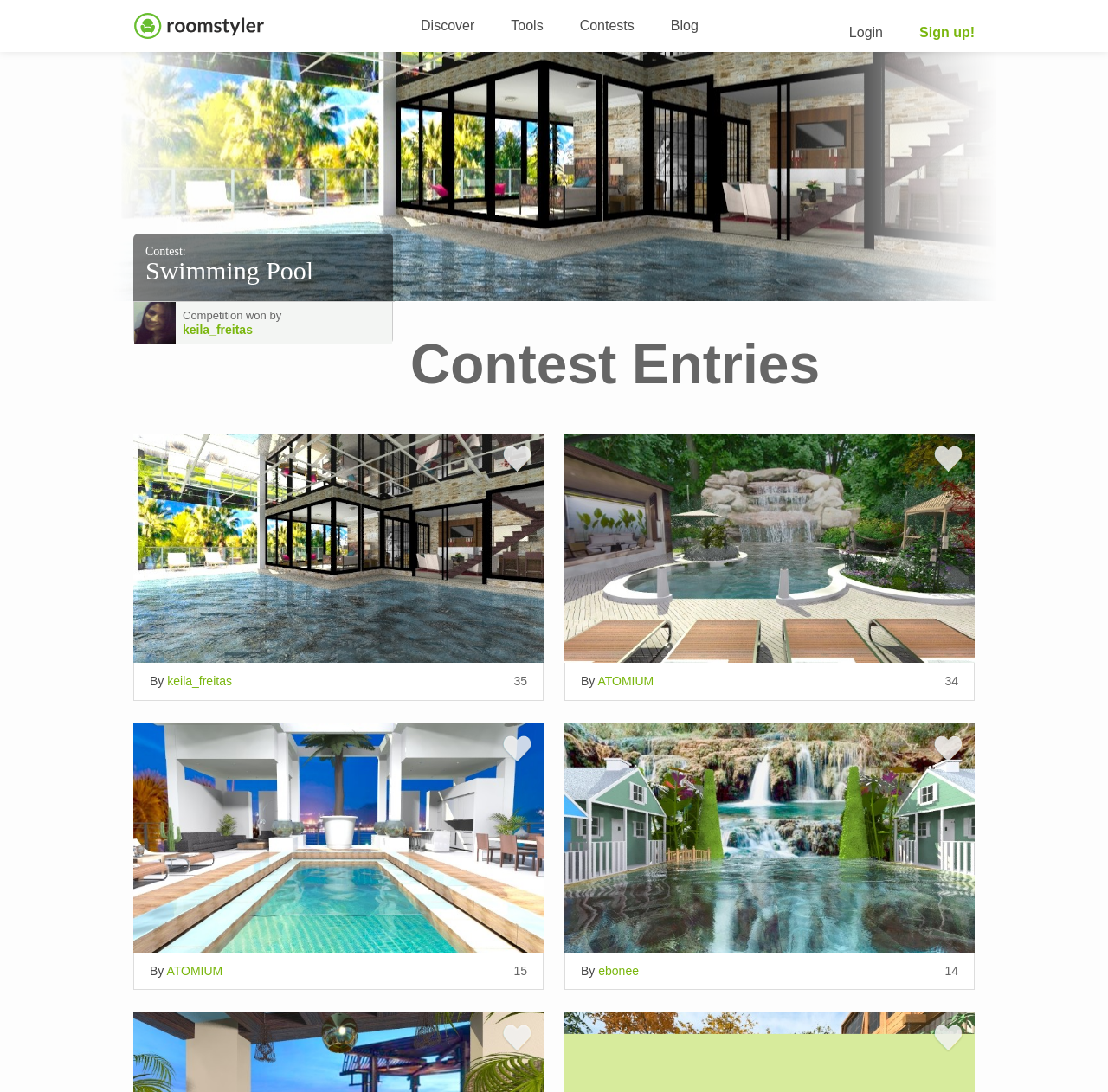How many votes did the contestant 'ebonee' get?
Carefully analyze the image and provide a thorough answer to the question.

The number of votes for the contestant 'ebonee' can be found in the static text '14' which is next to the contestant's username.